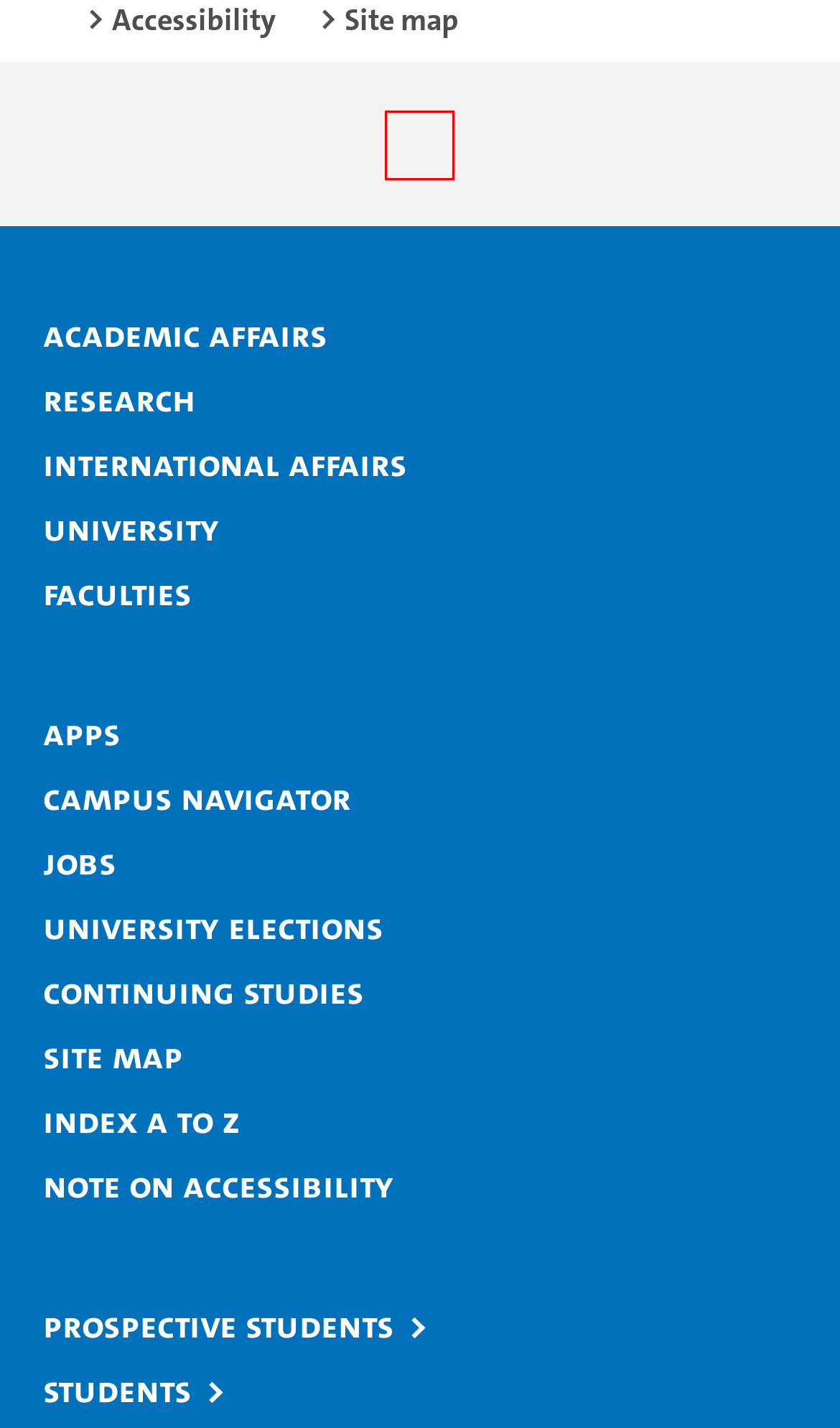You’re provided with a screenshot of a webpage that has a red bounding box around an element. Choose the best matching webpage description for the new page after clicking the element in the red box. The options are:
A. Medienplattform Universität Hamburg - Lecture2Go
B. Job opportunities : Universität Hamburg
C. International : Universität Hamburg
D. Academic orientation : Studies : Universität Hamburg
E. Campus Navigator of Universität Hamburg
F. Faculties and Departments : University : Universität Hamburg
G. Index of the most important webpages of the Universität Hamburg : Universität Hamburg
H. Sitemap : Universität Hamburg

A